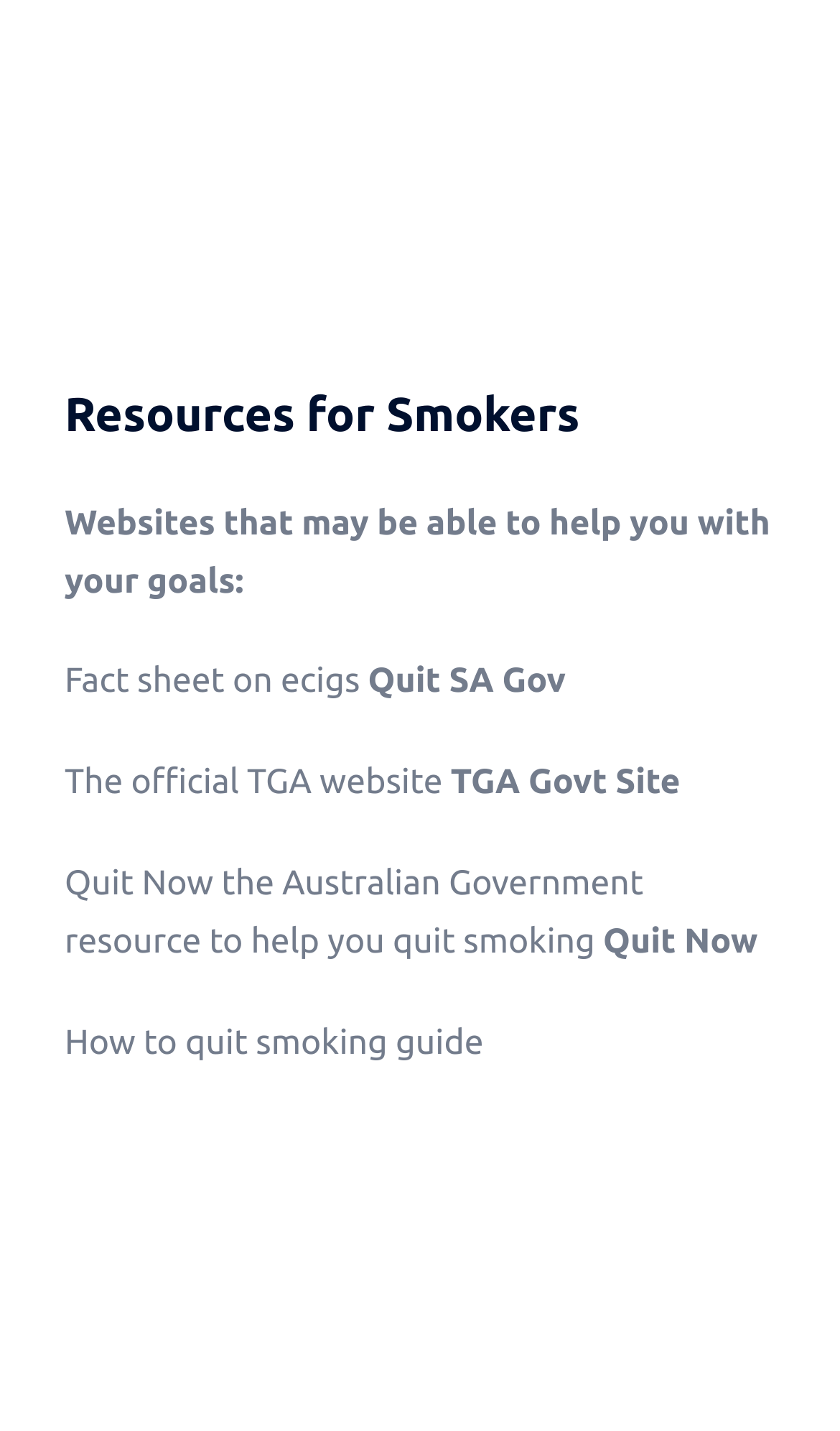Find the bounding box coordinates for the element described here: "TGA Govt Site".

[0.537, 0.534, 0.81, 0.561]